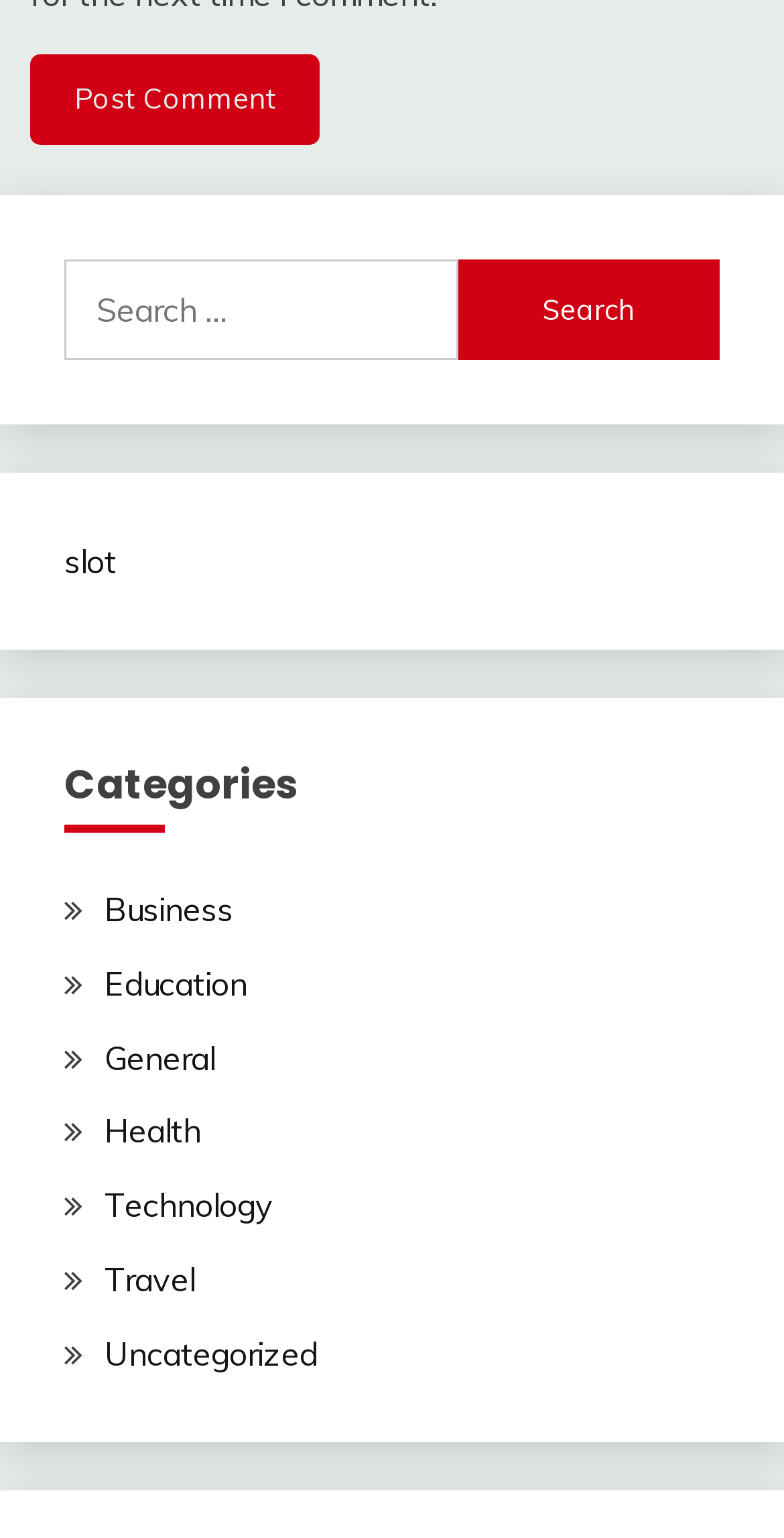Use a single word or phrase to answer the question: 
What is the category that starts with the letter 'U'?

Uncategorized